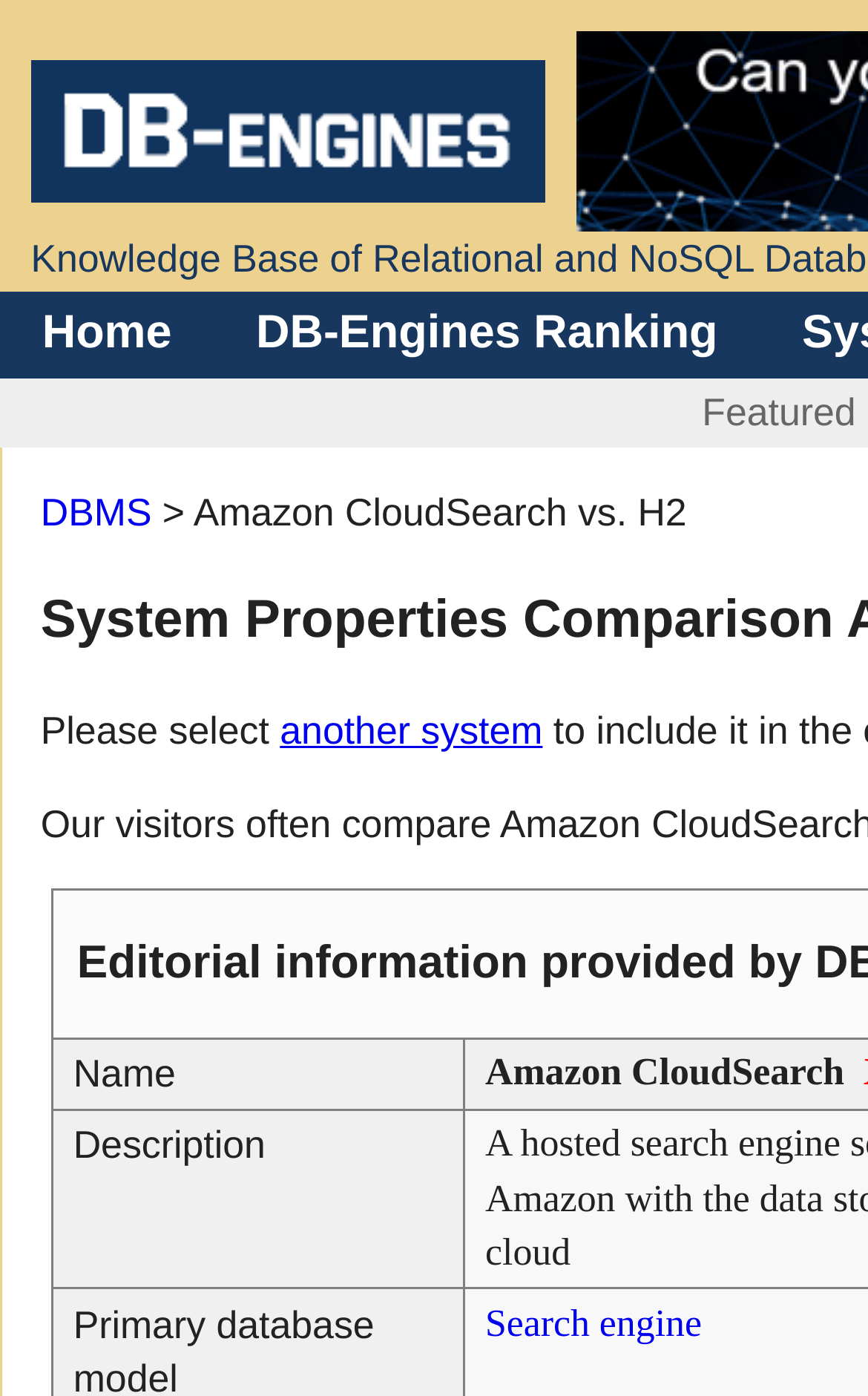Bounding box coordinates must be specified in the format (top-left x, top-left y, bottom-right x, bottom-right y). All values should be floating point numbers between 0 and 1. What are the bounding box coordinates of the UI element described as: Home

[0.048, 0.221, 0.198, 0.257]